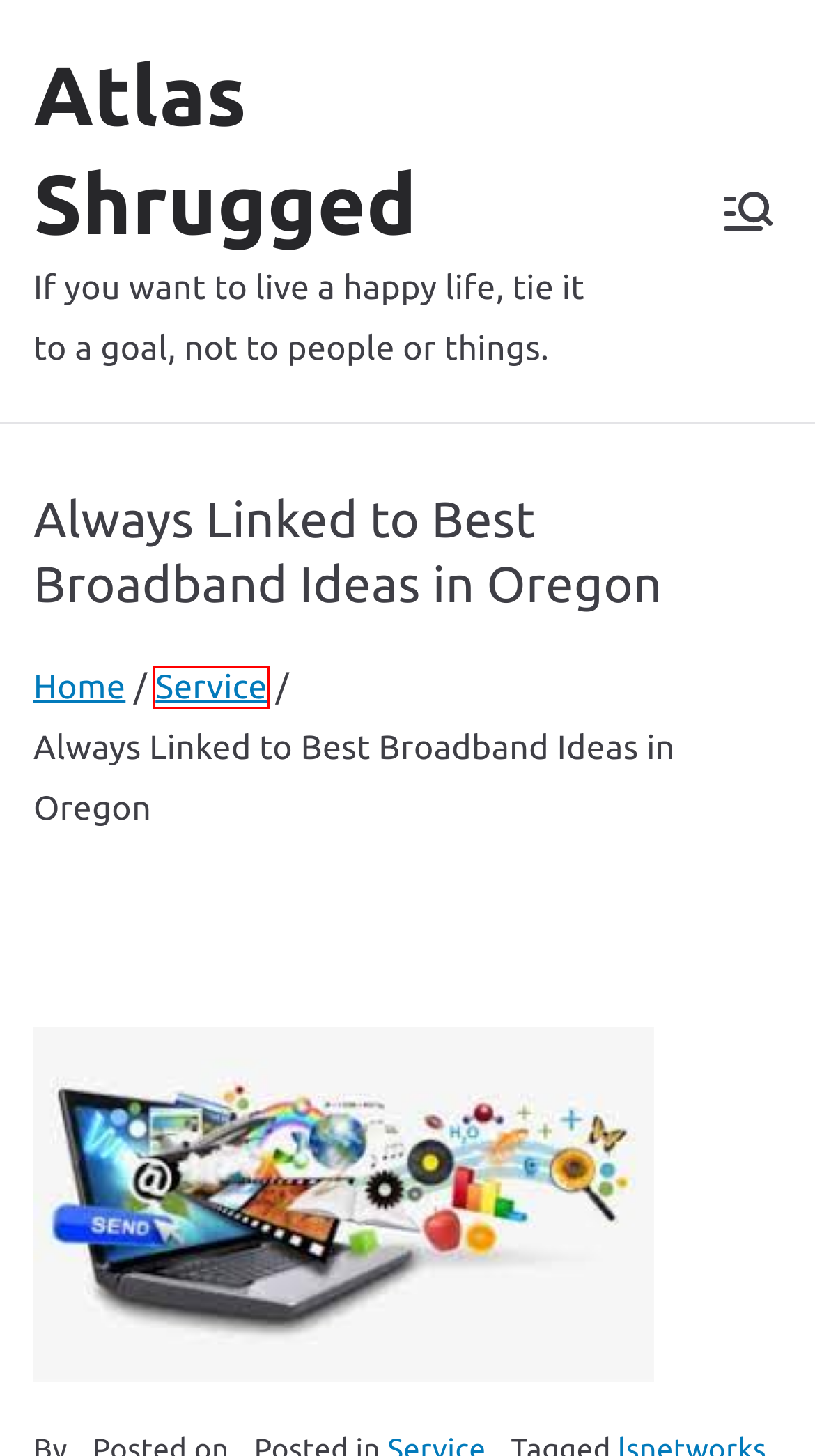You have received a screenshot of a webpage with a red bounding box indicating a UI element. Please determine the most fitting webpage description that matches the new webpage after clicking on the indicated element. The choices are:
A. Health – Atlas Shrugged
B. Law – Atlas Shrugged
C. Medical – Atlas Shrugged
D. lsnetworks – Atlas Shrugged
E. Constructing Productive Conflict Resolution with Medical doctor Instruction – Atlas Shrugged
F. Atlas Shrugged – If you want to live a happy life, tie it to a goal, not to people or things.
G. Finance – Atlas Shrugged
H. Service – Atlas Shrugged

H